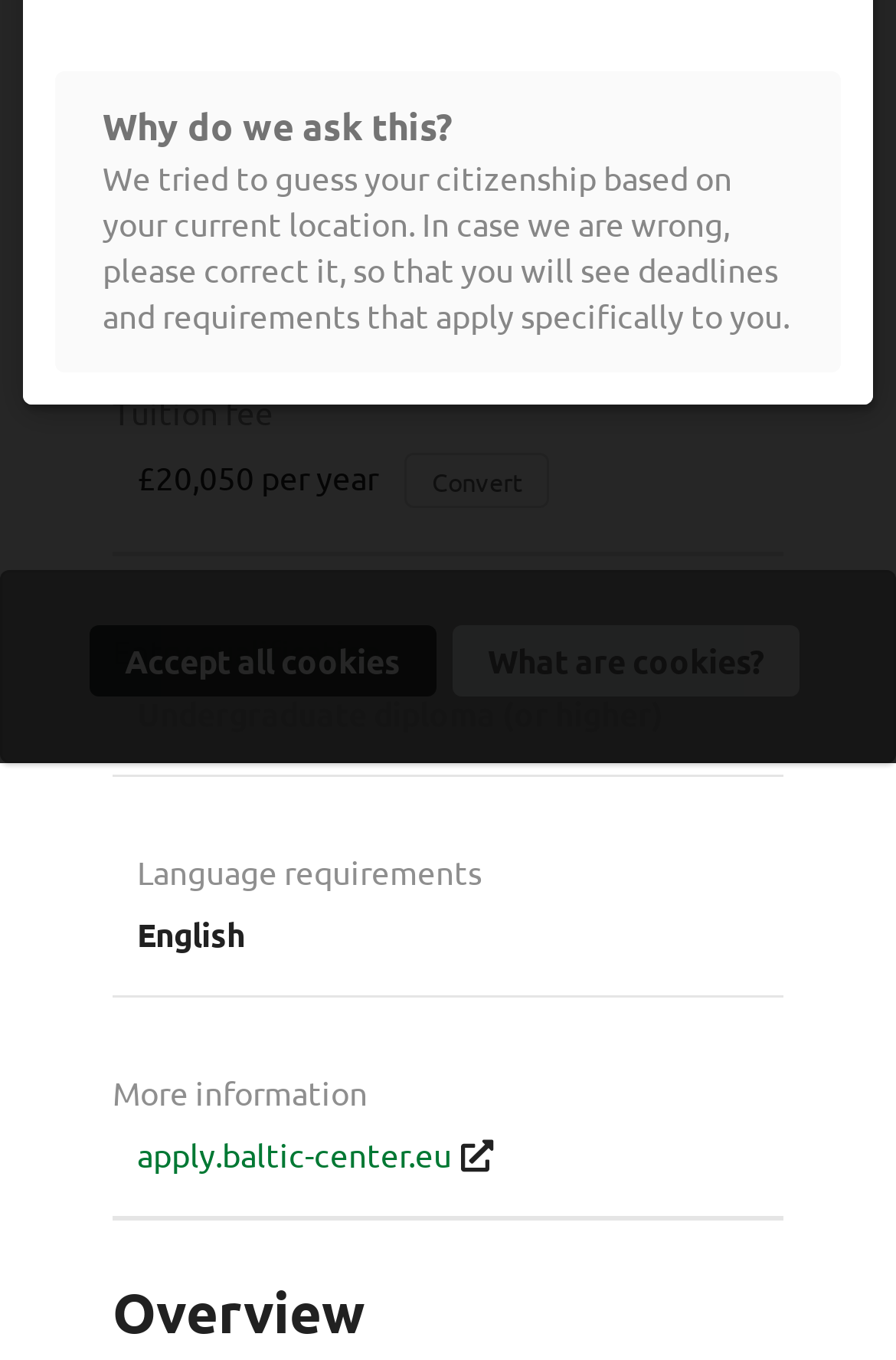Using the provided element description, identify the bounding box coordinates as (top-left x, top-left y, bottom-right x, bottom-right y). Ensure all values are between 0 and 1. Description: Accept all cookies

[0.099, 0.46, 0.487, 0.511]